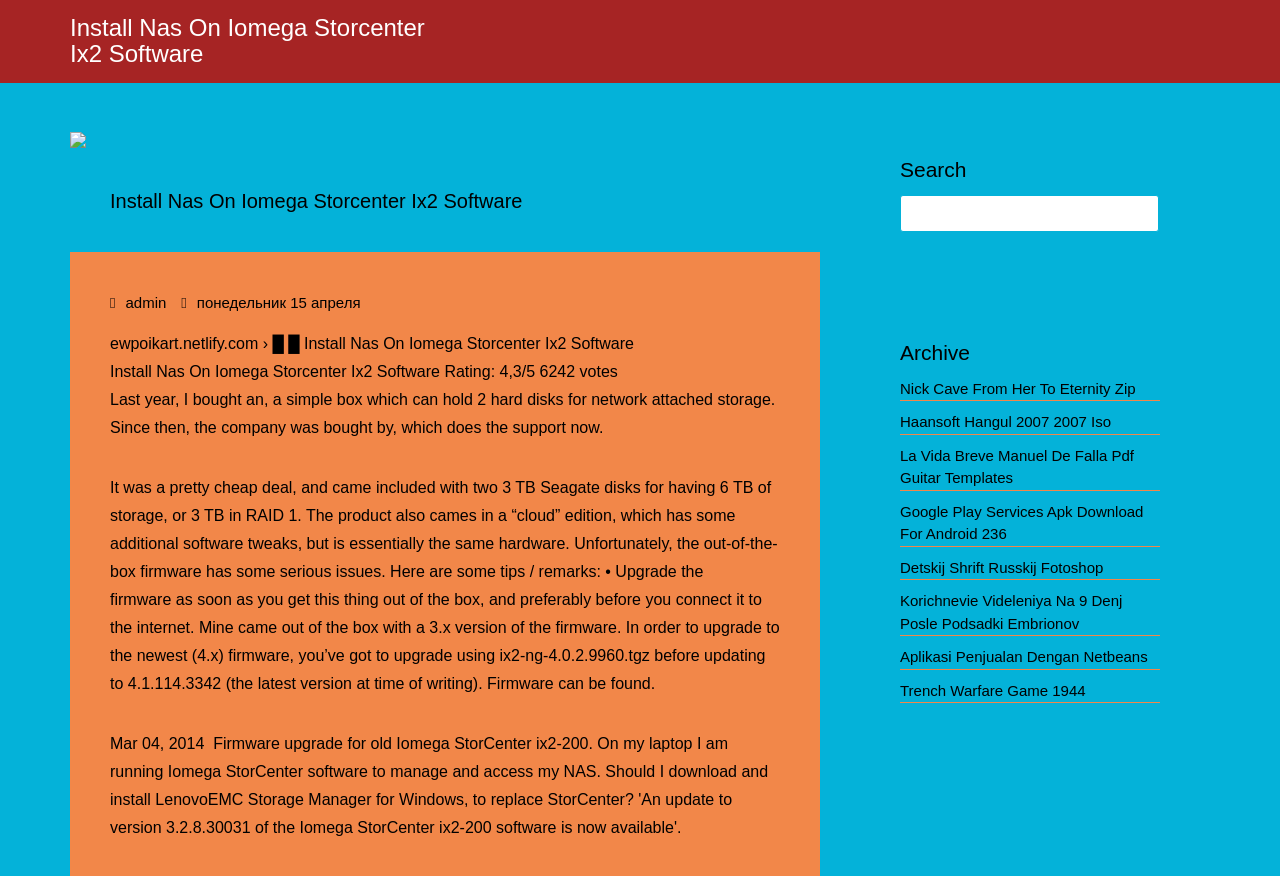Identify the bounding box coordinates for the element you need to click to achieve the following task: "Read the testimonial". Provide the bounding box coordinates as four float numbers between 0 and 1, in the form [left, top, right, bottom].

None